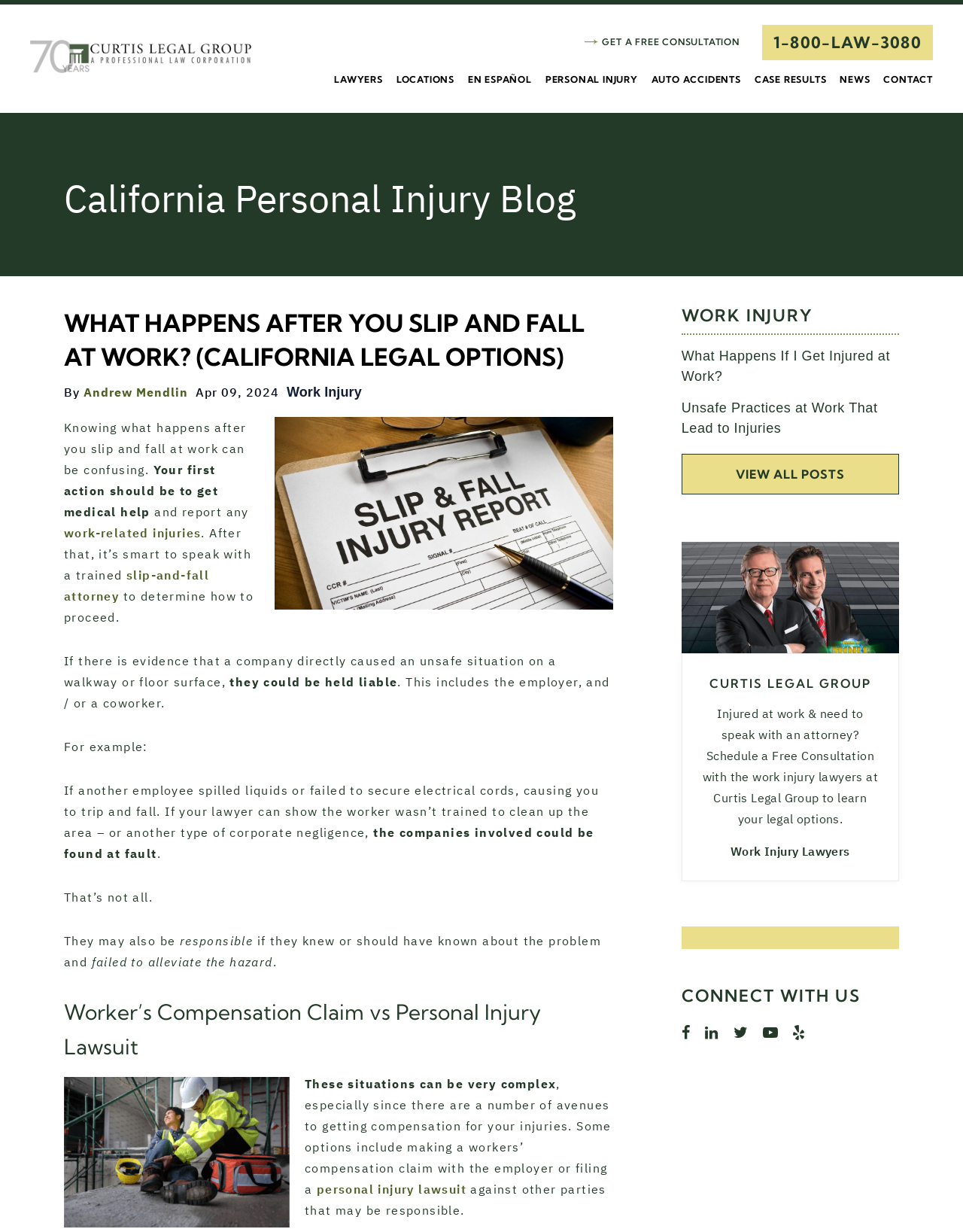Please specify the bounding box coordinates for the clickable region that will help you carry out the instruction: "Contact Curtis Legal Group".

[0.031, 0.032, 0.261, 0.059]